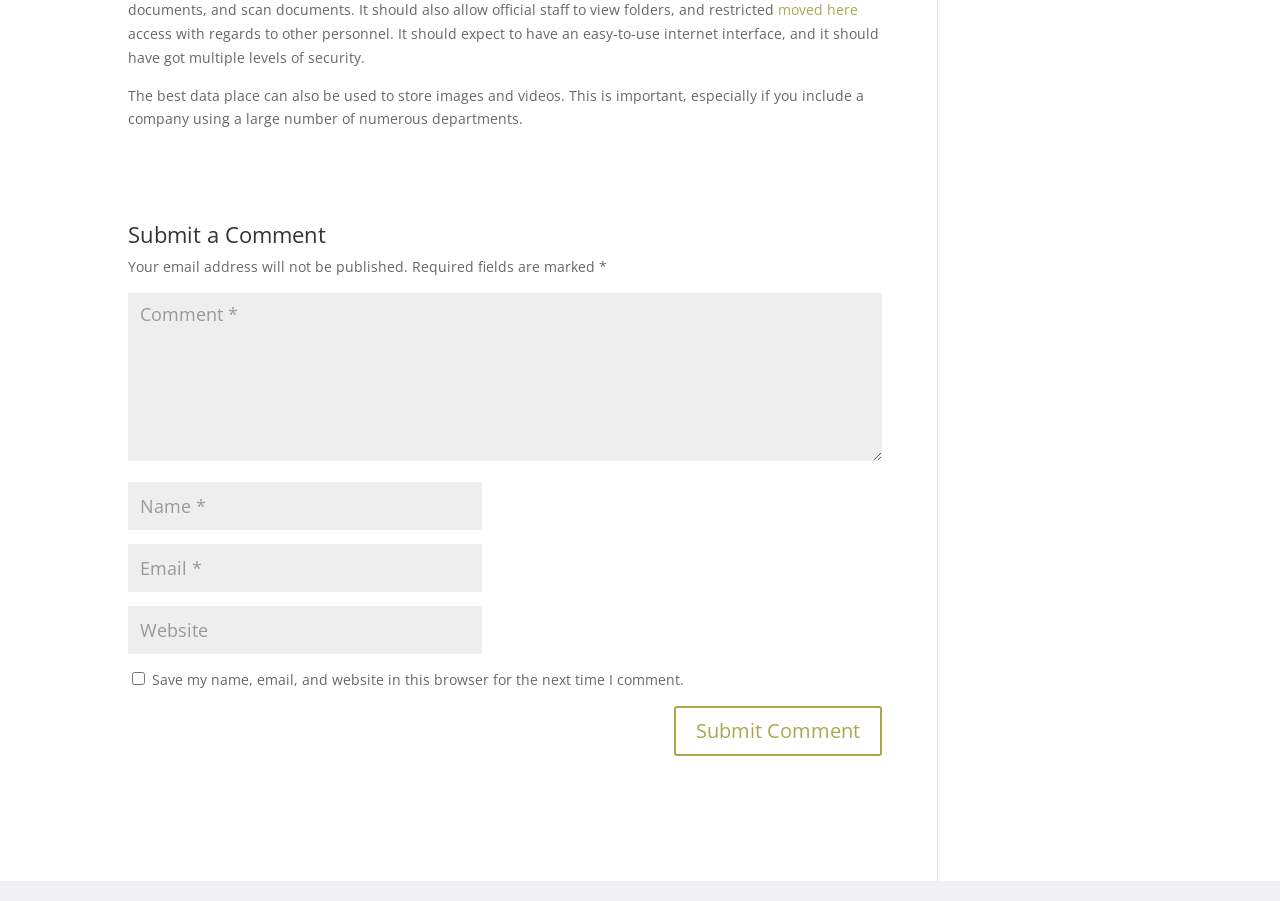Predict the bounding box of the UI element based on this description: "dinners for gestational diabetes".

[0.756, 0.407, 0.889, 0.455]